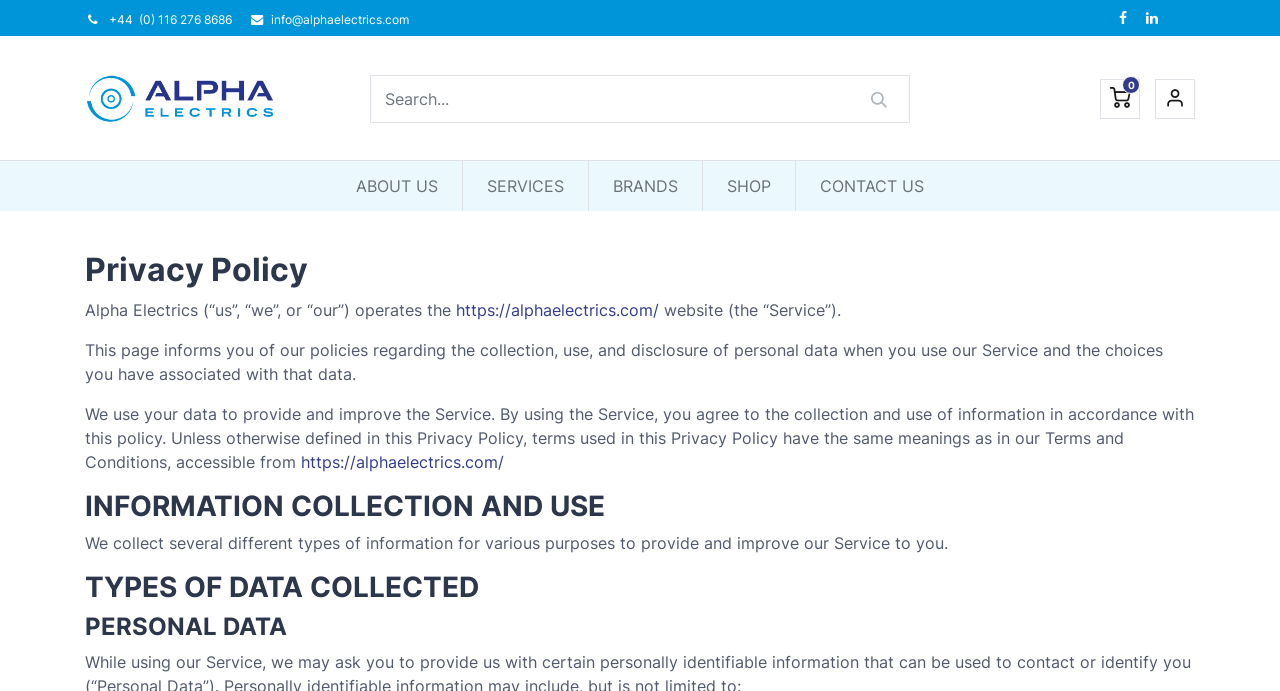Please find and report the bounding box coordinates of the element to click in order to perform the following action: "Search for something". The coordinates should be expressed as four float numbers between 0 and 1, in the format [left, top, right, bottom].

[0.289, 0.109, 0.711, 0.178]